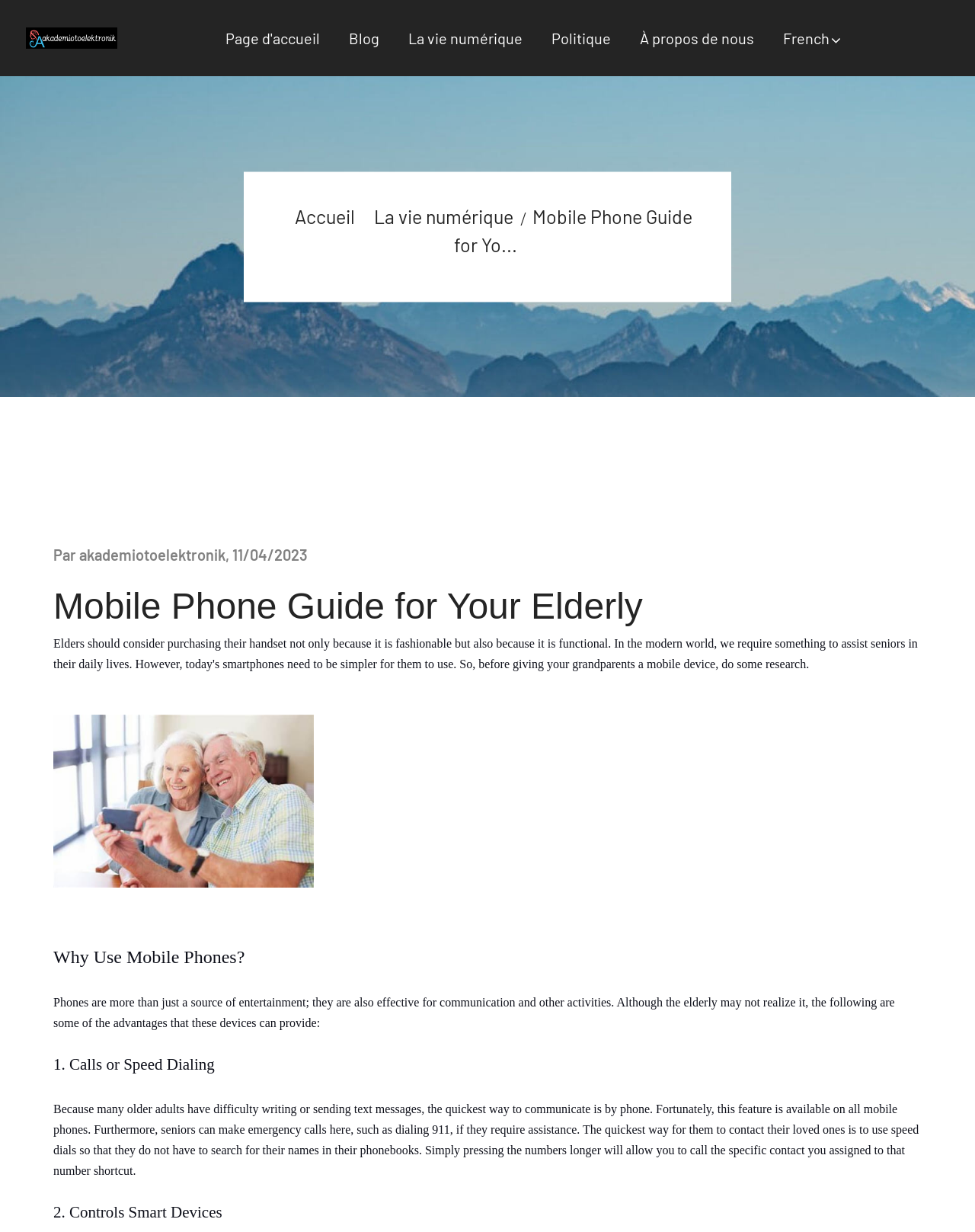Please find the bounding box coordinates of the clickable region needed to complete the following instruction: "go to akademiotoelektronik homepage". The bounding box coordinates must consist of four float numbers between 0 and 1, i.e., [left, top, right, bottom].

[0.027, 0.024, 0.12, 0.035]